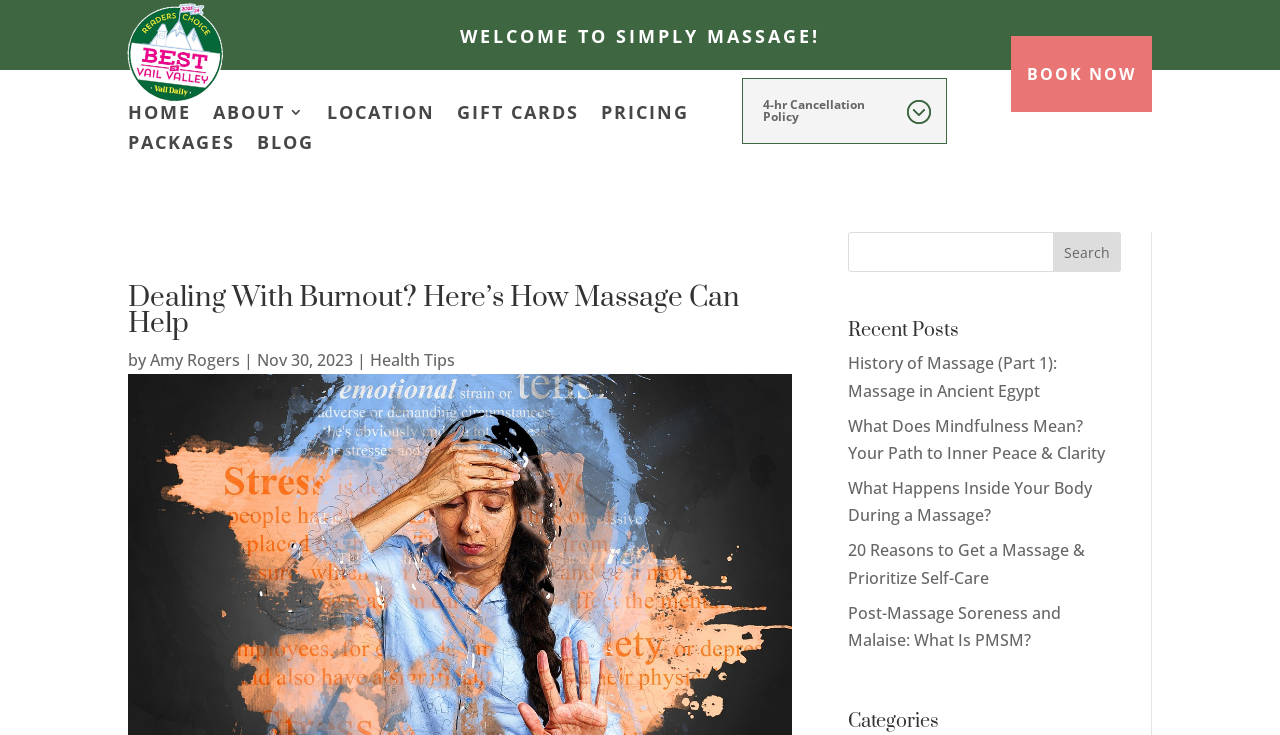Find the bounding box coordinates of the clickable element required to execute the following instruction: "Search for something". Provide the coordinates as four float numbers between 0 and 1, i.e., [left, top, right, bottom].

[0.663, 0.315, 0.876, 0.37]